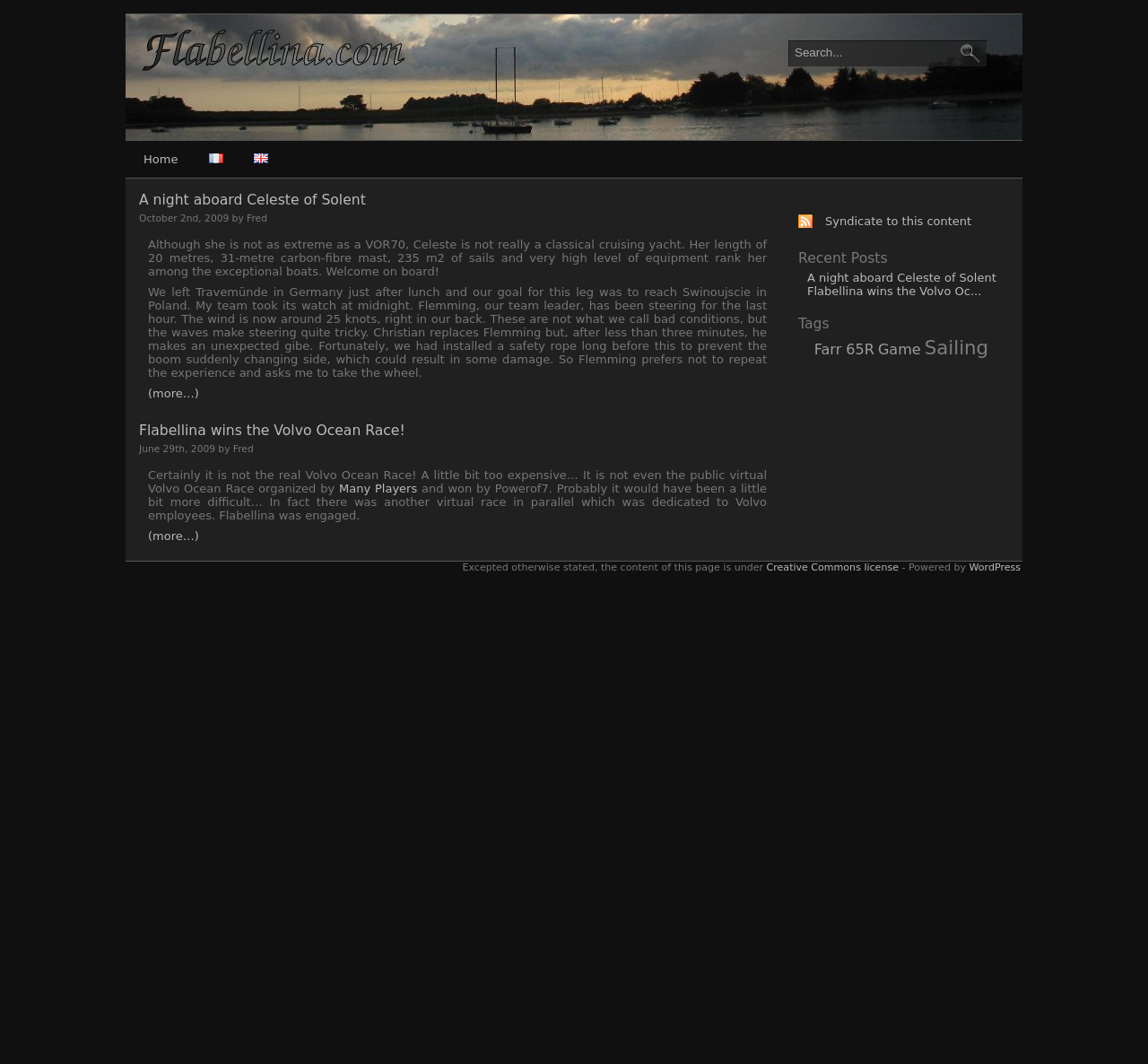Identify the bounding box coordinates for the UI element described as: "Flabellina wins the Volvo Oc...". The coordinates should be provided as four floats between 0 and 1: [left, top, right, bottom].

[0.703, 0.267, 0.855, 0.28]